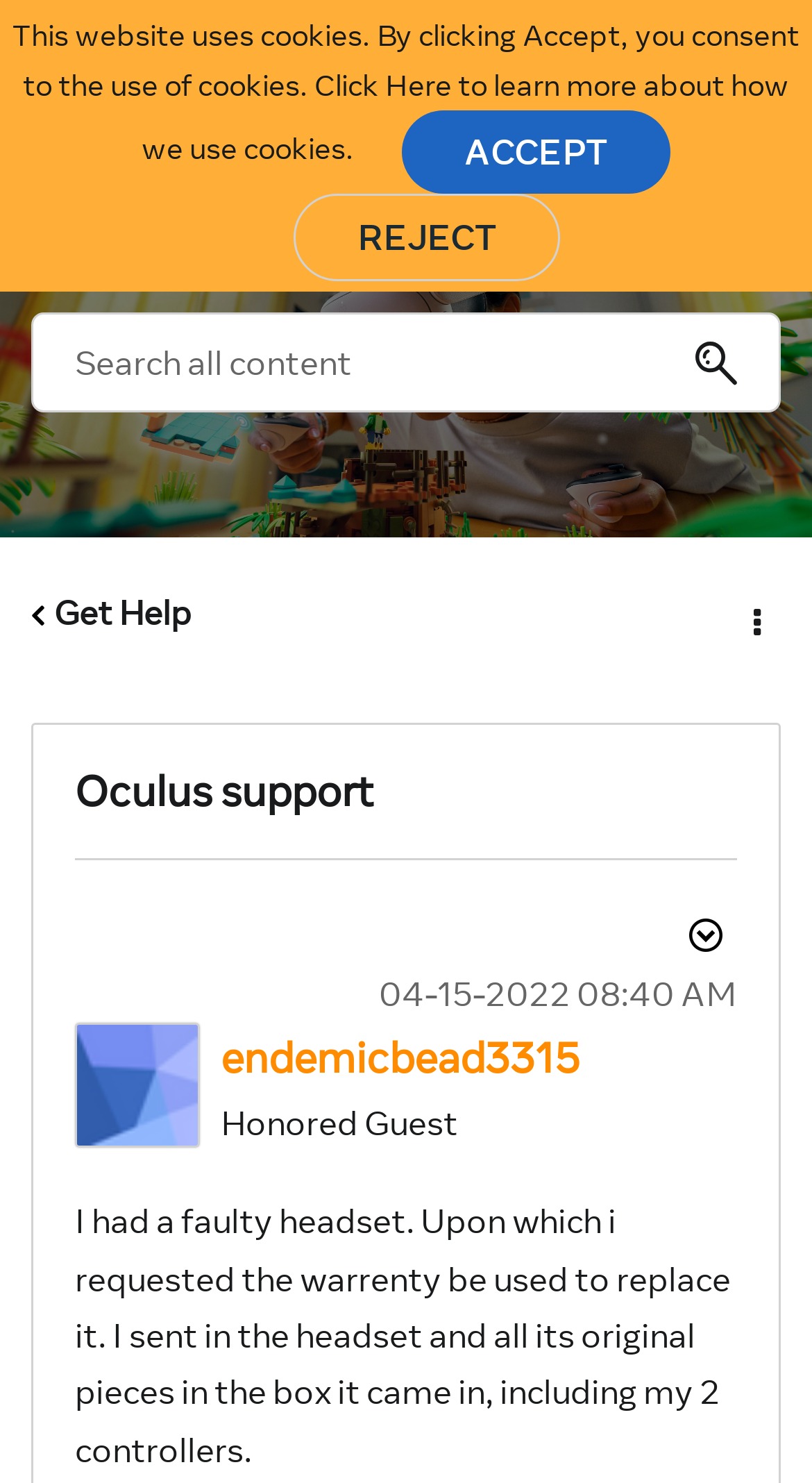Please find the bounding box coordinates for the clickable element needed to perform this instruction: "Show Oculus support post option menu".

[0.821, 0.61, 0.908, 0.652]